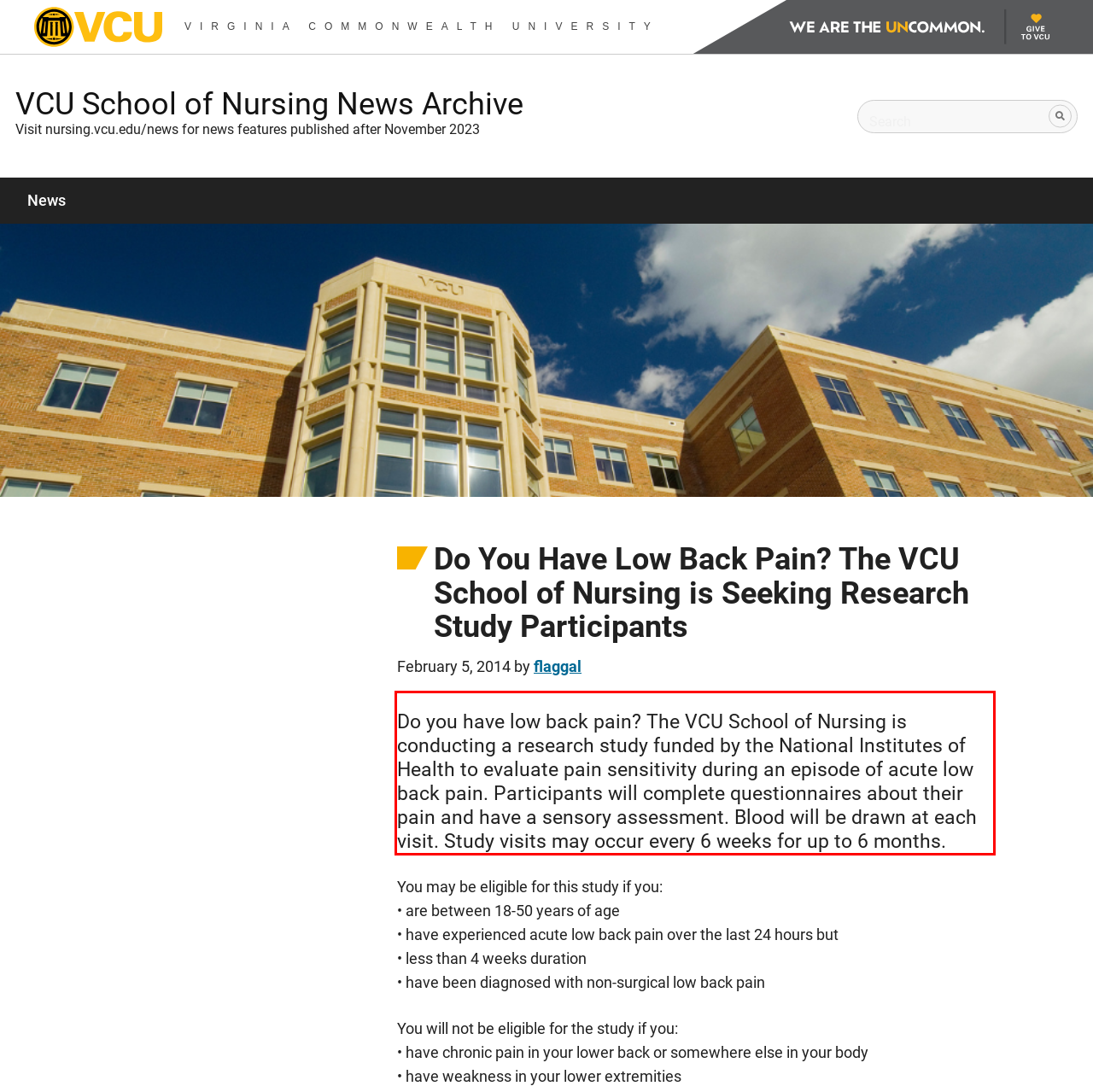Please analyze the screenshot of a webpage and extract the text content within the red bounding box using OCR.

Do you have low back pain? The VCU School of Nursing is conducting a research study funded by the National Institutes of Health to evaluate pain sensitivity during an episode of acute low back pain. Participants will complete questionnaires about their pain and have a sensory assessment. Blood will be drawn at each visit. Study visits may occur every 6 weeks for up to 6 months.